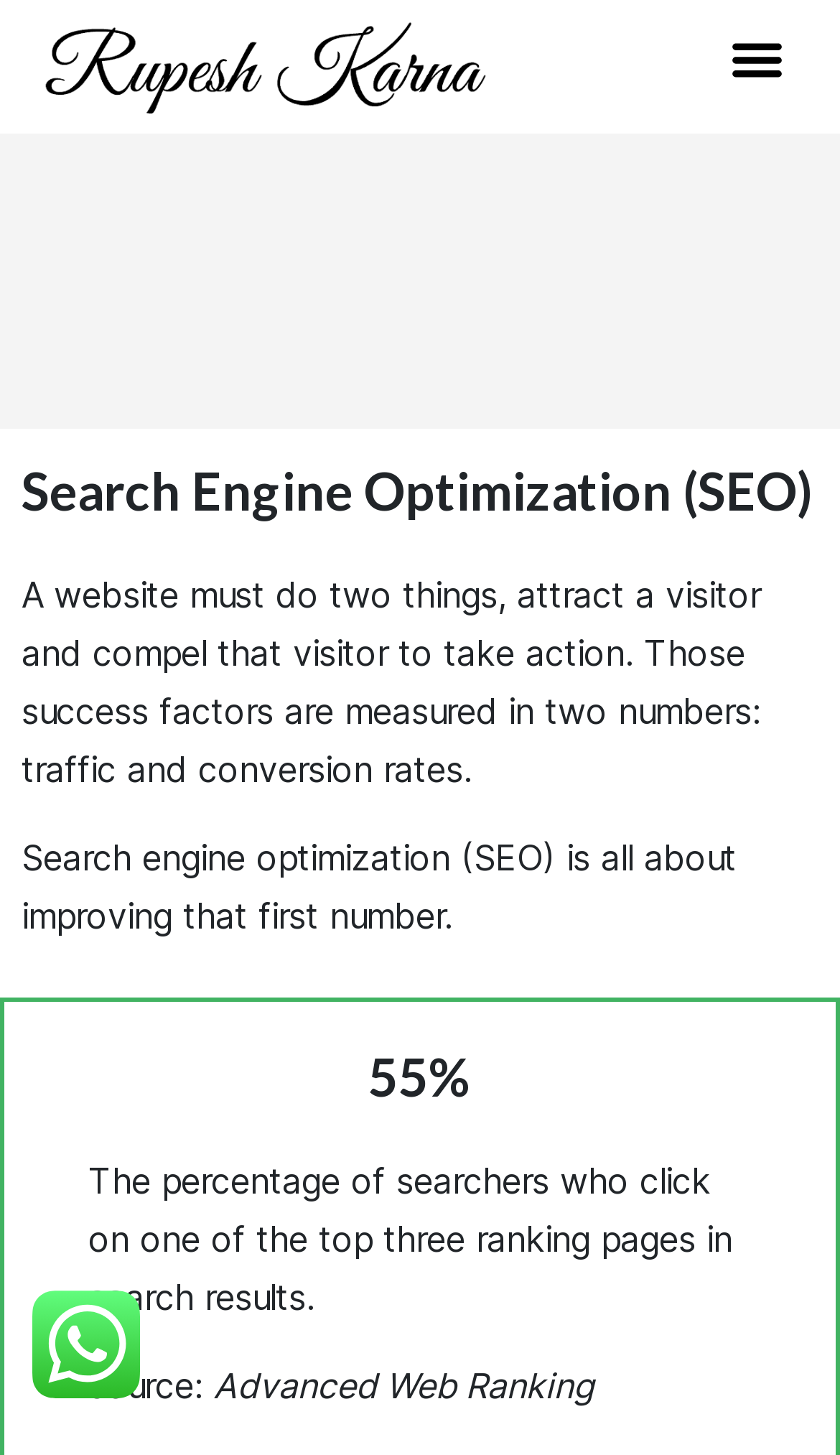Please find and generate the text of the main header of the webpage.

Search Engine Optimization (SEO)